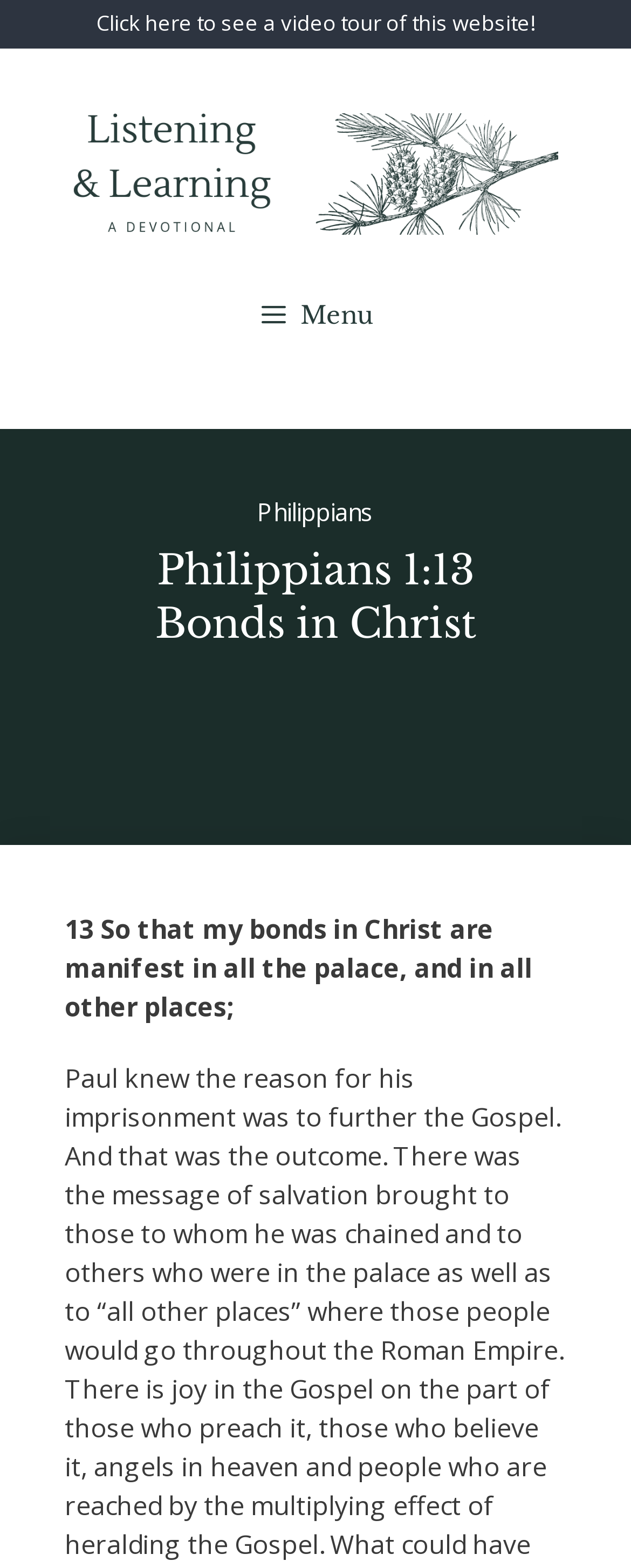What is the content of the verse being displayed?
Please ensure your answer to the question is detailed and covers all necessary aspects.

I found a StaticText element with the text '13 So that my bonds in Christ are manifest in all the palace, and in all other places;' which suggests that the webpage is displaying a verse from the Bible, specifically Philippians 1:13.